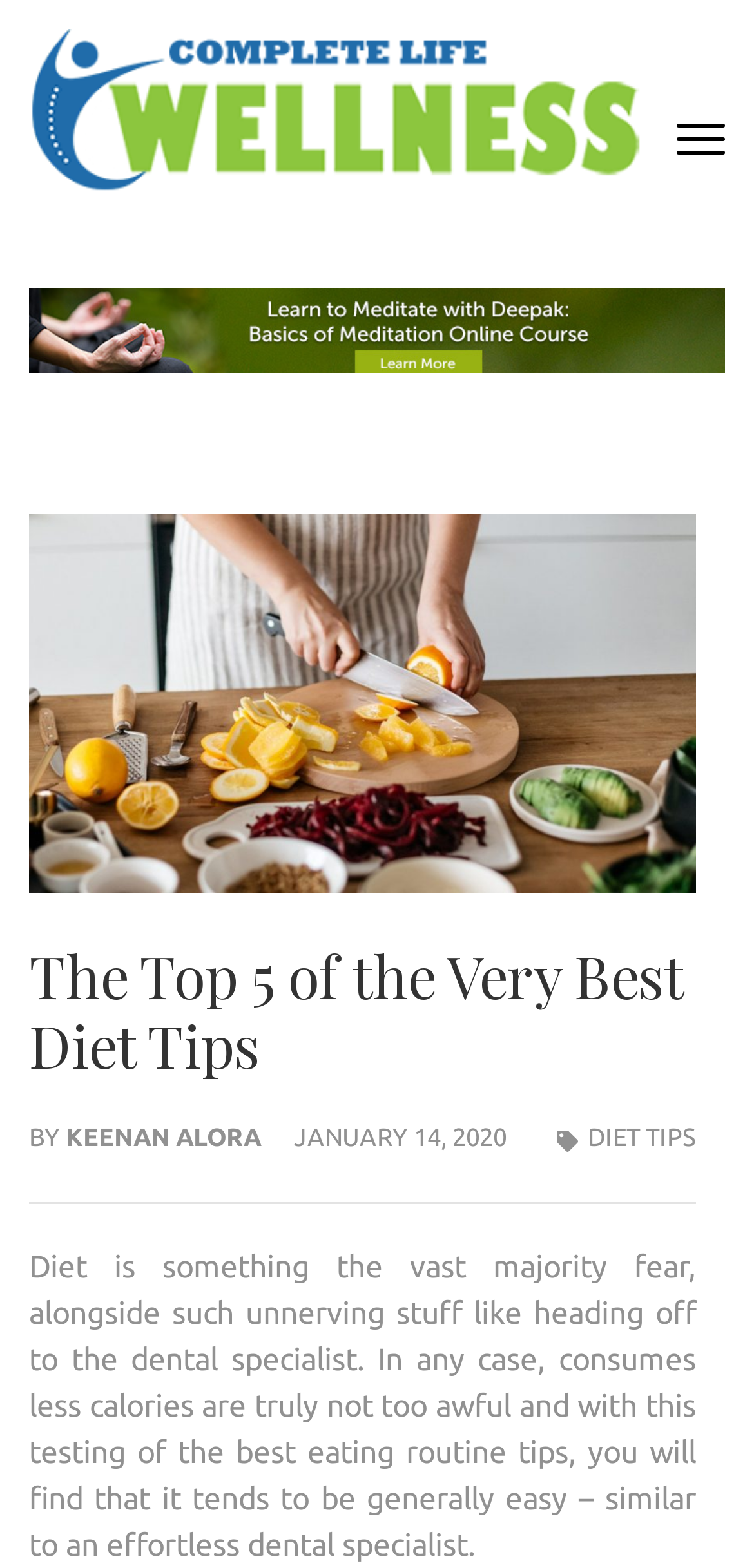Please give a succinct answer using a single word or phrase:
What is the name of the website?

Complete Life Wellness